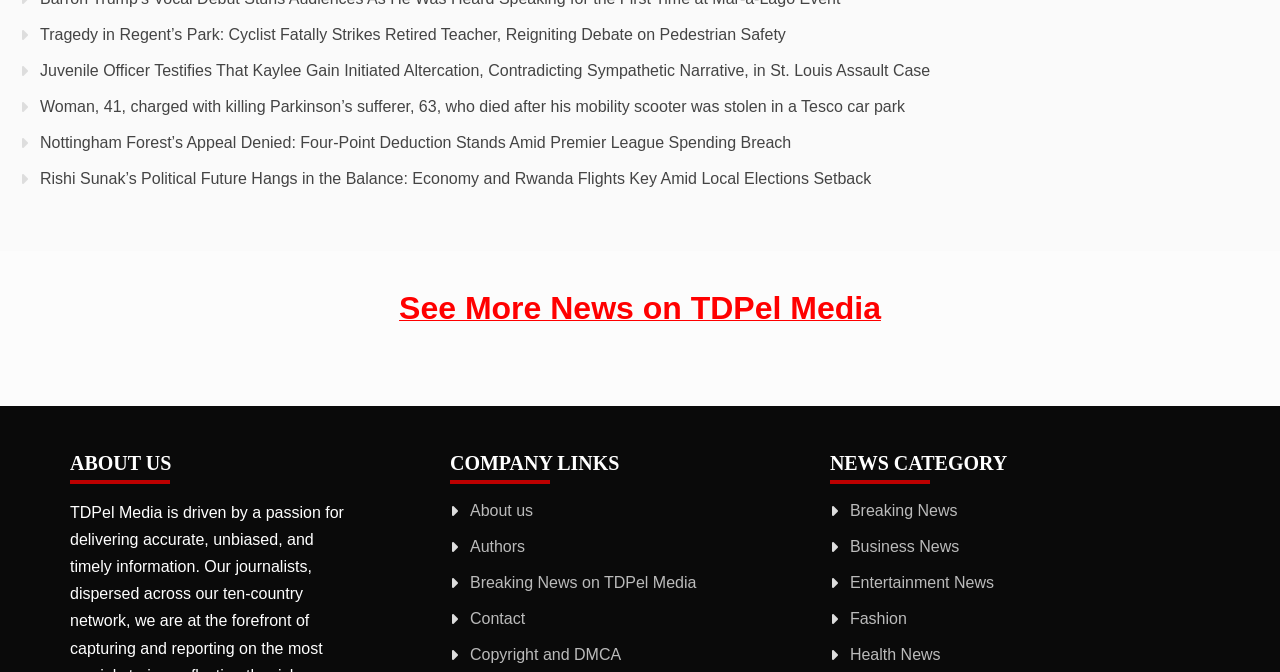Refer to the image and provide an in-depth answer to the question:
How many company links are listed?

Under the 'COMPANY LINKS' heading, I count 6 links: About us, Authors, Breaking News on TDPel Media, Contact, Copyright and DMCA, and others.